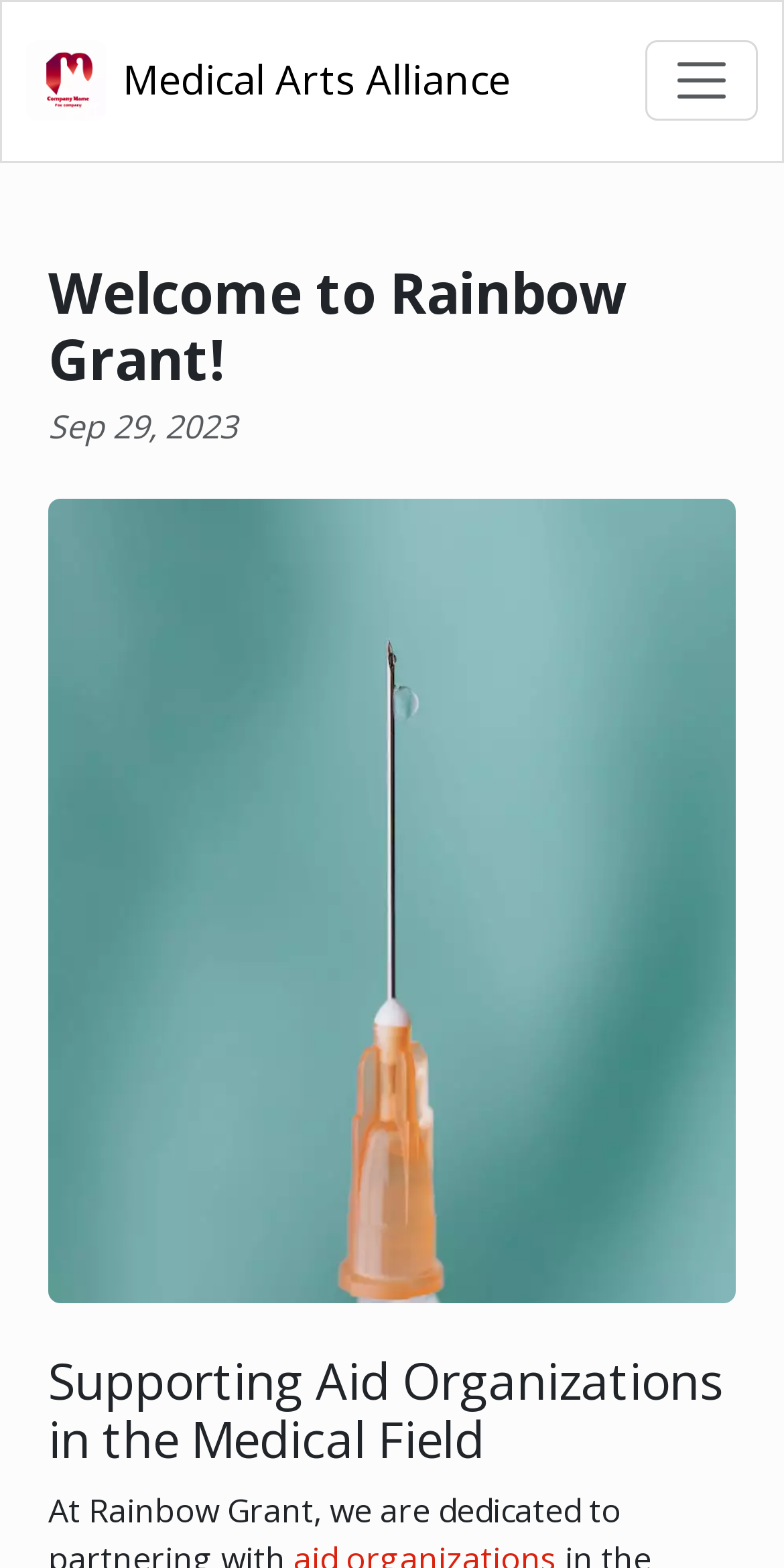Please find the bounding box coordinates in the format (top-left x, top-left y, bottom-right x, bottom-right y) for the given element description. Ensure the coordinates are floating point numbers between 0 and 1. Description: Medical Arts Alliance

[0.033, 0.012, 0.651, 0.092]